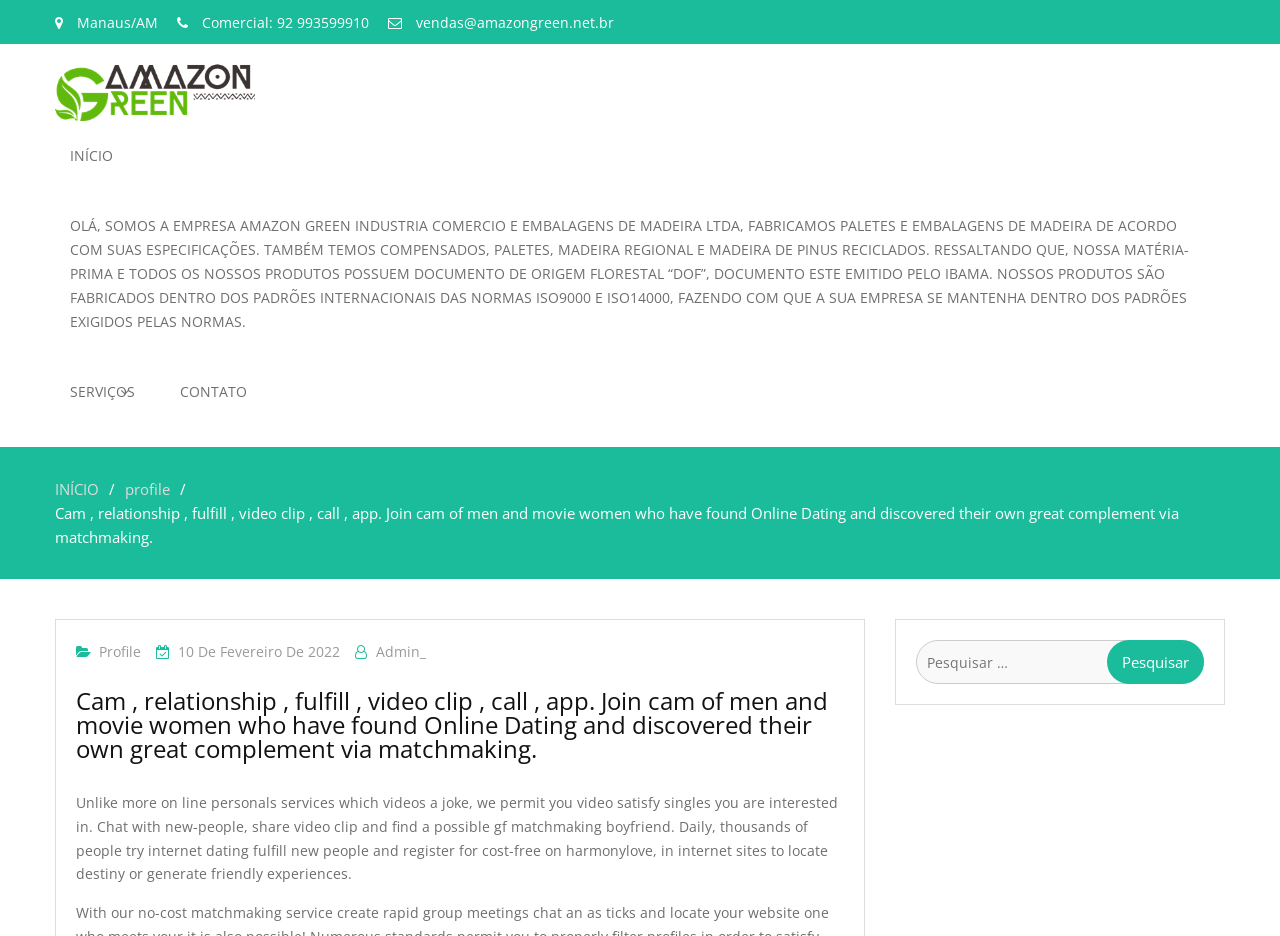What is the location of the company? Look at the image and give a one-word or short phrase answer.

Manaus/AM